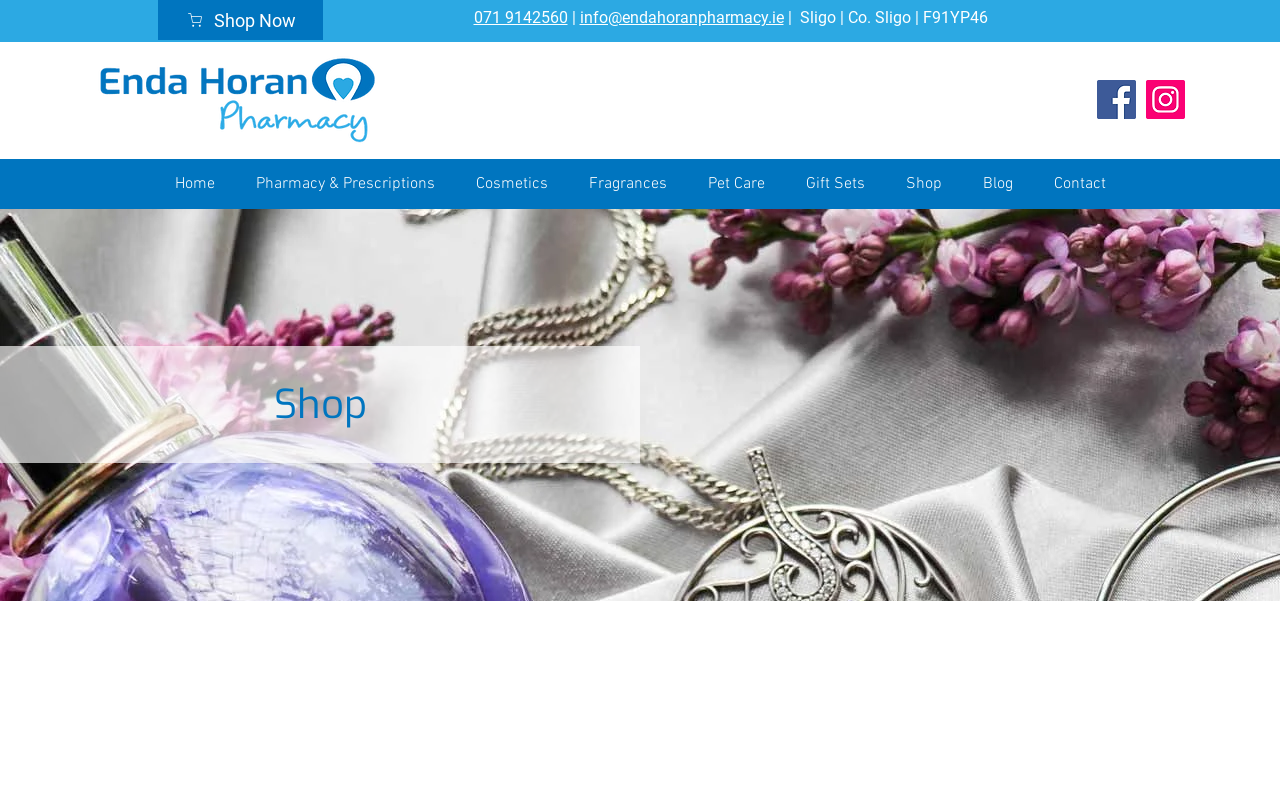Identify the bounding box for the UI element specified in this description: "Pet Care". The coordinates must be four float numbers between 0 and 1, formatted as [left, top, right, bottom].

[0.537, 0.199, 0.613, 0.262]